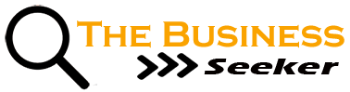What is the color of 'Seeker' in the logo?
Please provide a detailed and thorough answer to the question.

The logo of 'The Business Seeker' features stylized text with 'The Business' in bold orange and 'Seeker' in black, indicating that 'Seeker' is black in color.